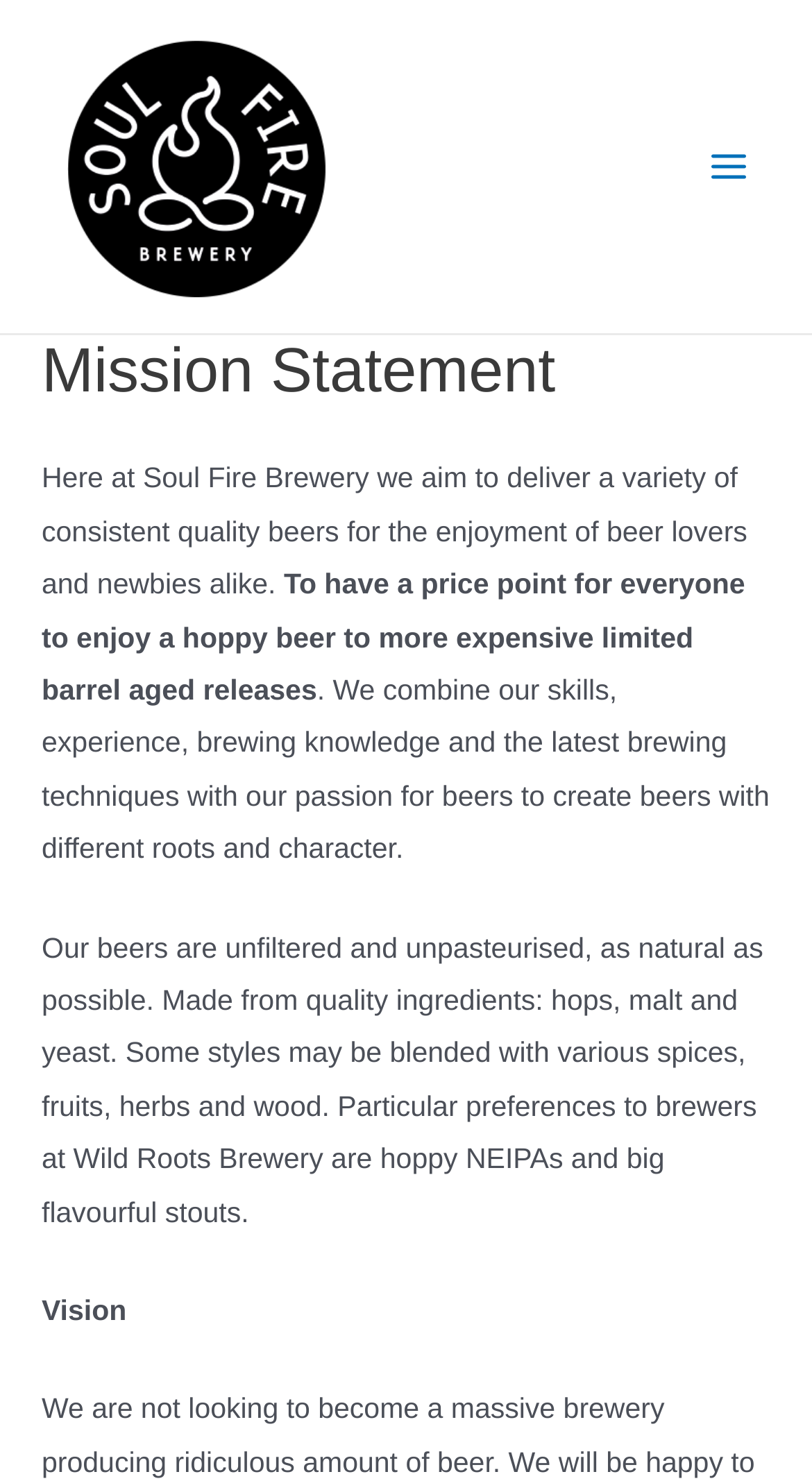Describe all the key features and sections of the webpage thoroughly.

The webpage appears to be the mission statement page of Soul Fire Brewery. At the top left, there is a link to the brewery's homepage, accompanied by a logo image of Soul Fire Brewery. On the top right, there is a main menu button with an icon.

Below the logo, there is a header section with a heading that reads "Mission Statement". Underneath the header, there are four paragraphs of text that describe the brewery's mission and vision. The first paragraph explains that the brewery aims to deliver a variety of consistent quality beers for beer lovers and newbies alike. The second paragraph mentions that they want to have a price point for everyone to enjoy their beers. The third paragraph describes how they combine their skills and passion to create unique beers. The fourth paragraph details the ingredients and brewing process used to make their beers.

At the bottom left of the text, there is a separate section with a heading that reads "Vision".